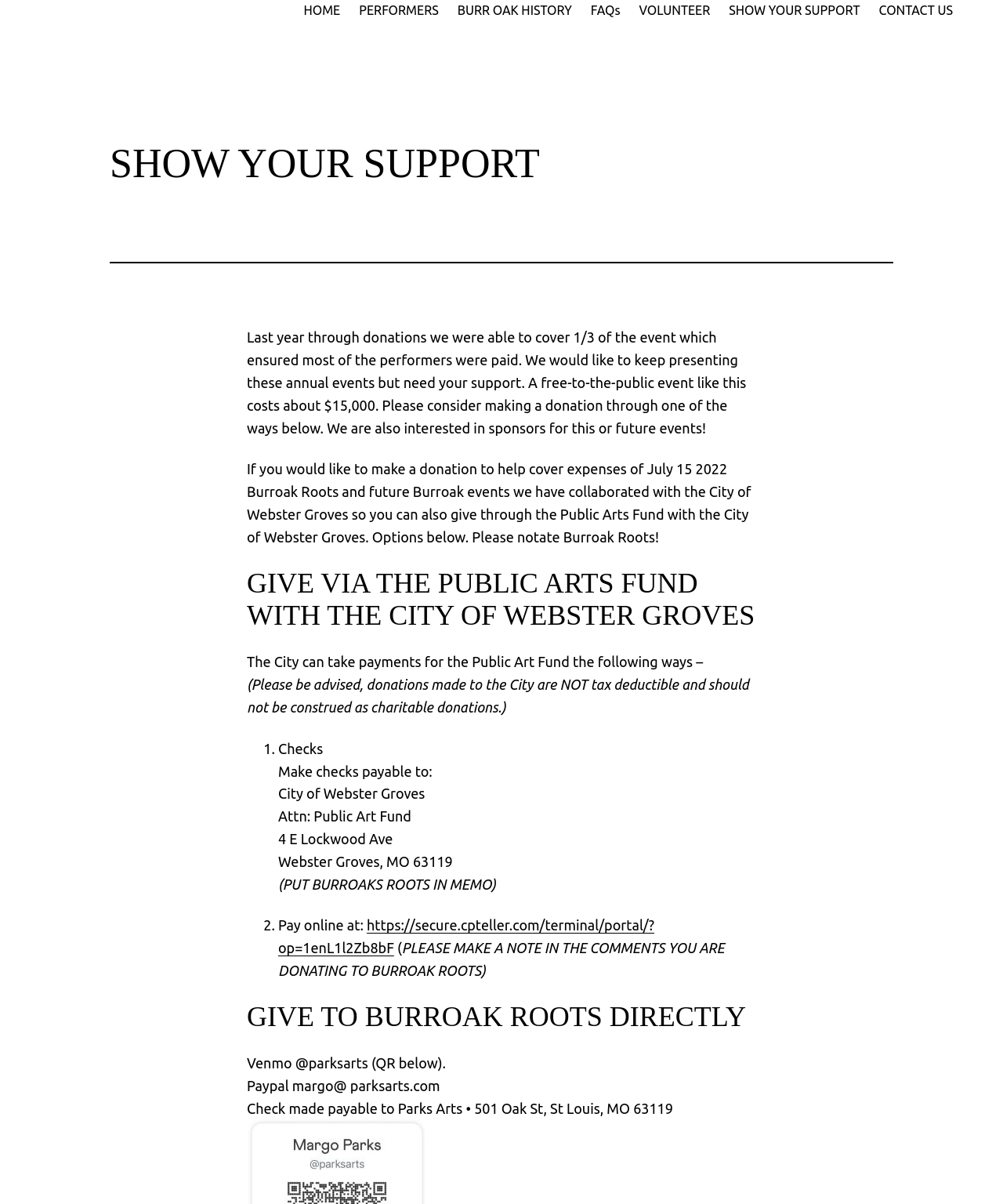How many ways are provided to make a donation?
Please provide a detailed and thorough answer to the question.

The webpage provides three ways to make a donation: through the Public Arts Fund with the City of Webster Groves, giving directly to Burroak Roots, and through online payment.